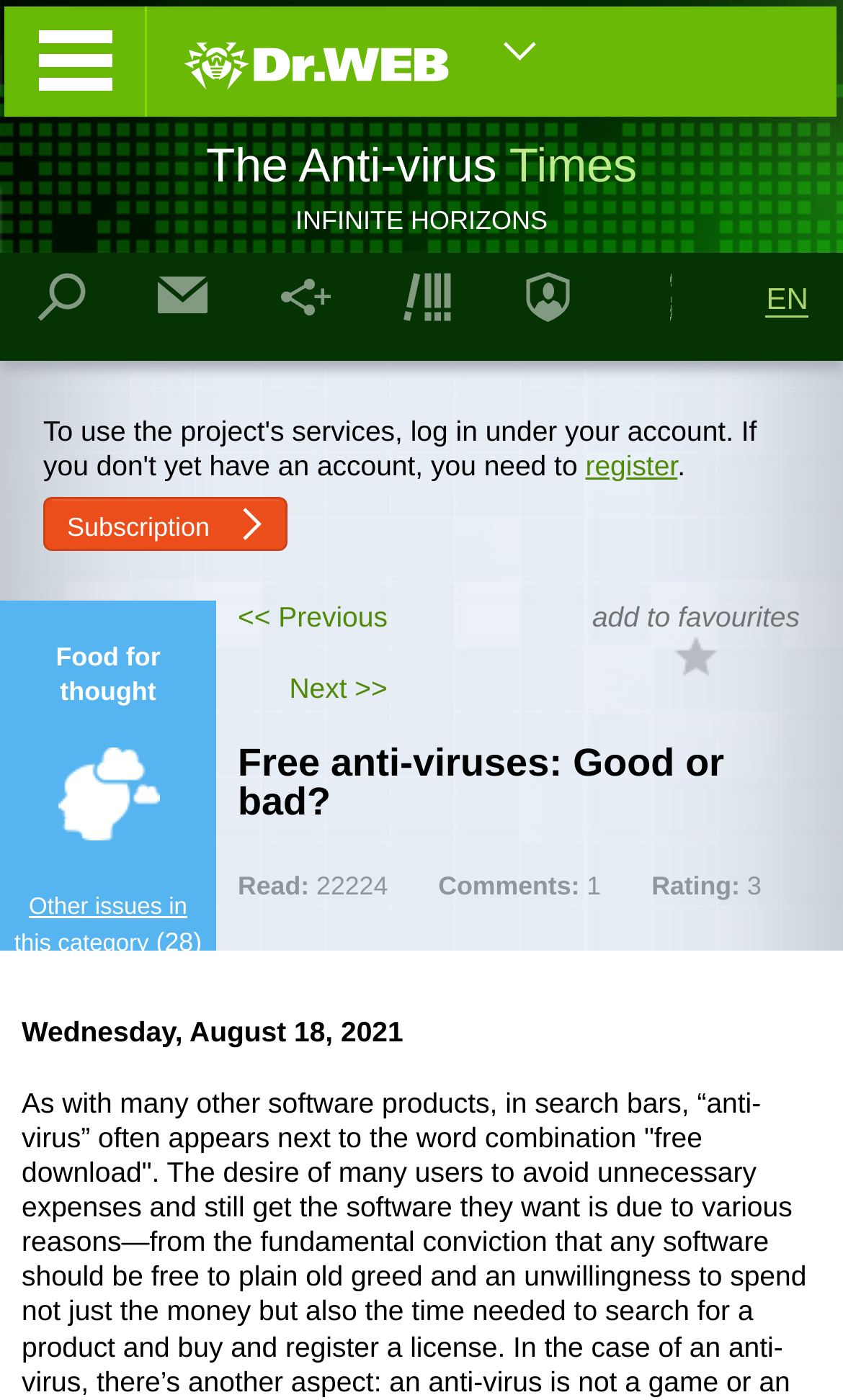Given the element description Subscription, identify the bounding box coordinates for the UI element on the webpage screenshot. The format should be (top-left x, top-left y, bottom-right x, bottom-right y), with values between 0 and 1.

[0.051, 0.355, 0.341, 0.393]